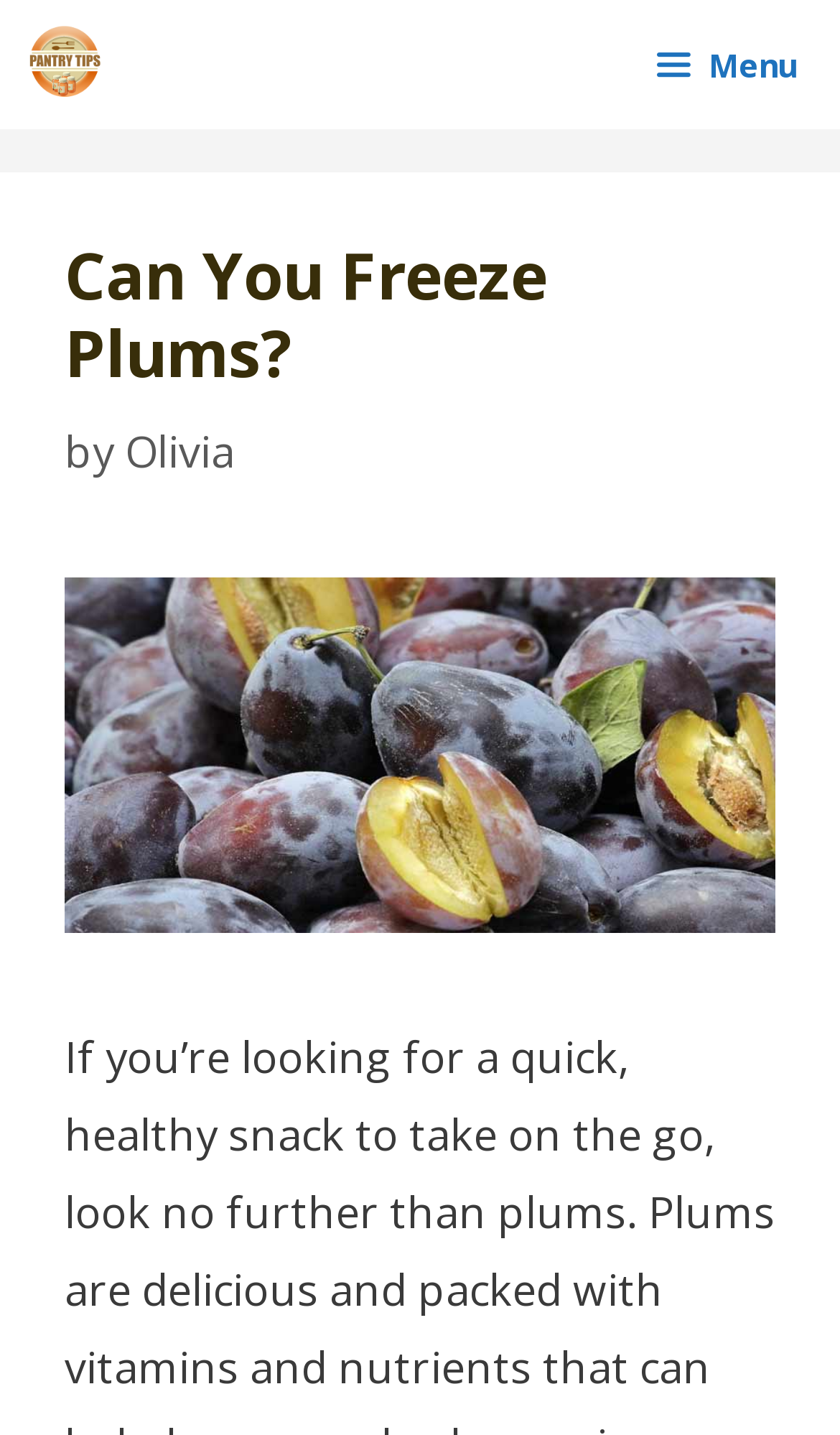From the details in the image, provide a thorough response to the question: What is the topic of the article?

The topic of the article can be inferred from the heading 'Can You Freeze Plums?' and the image below it, which suggests that the article is about freezing plums.